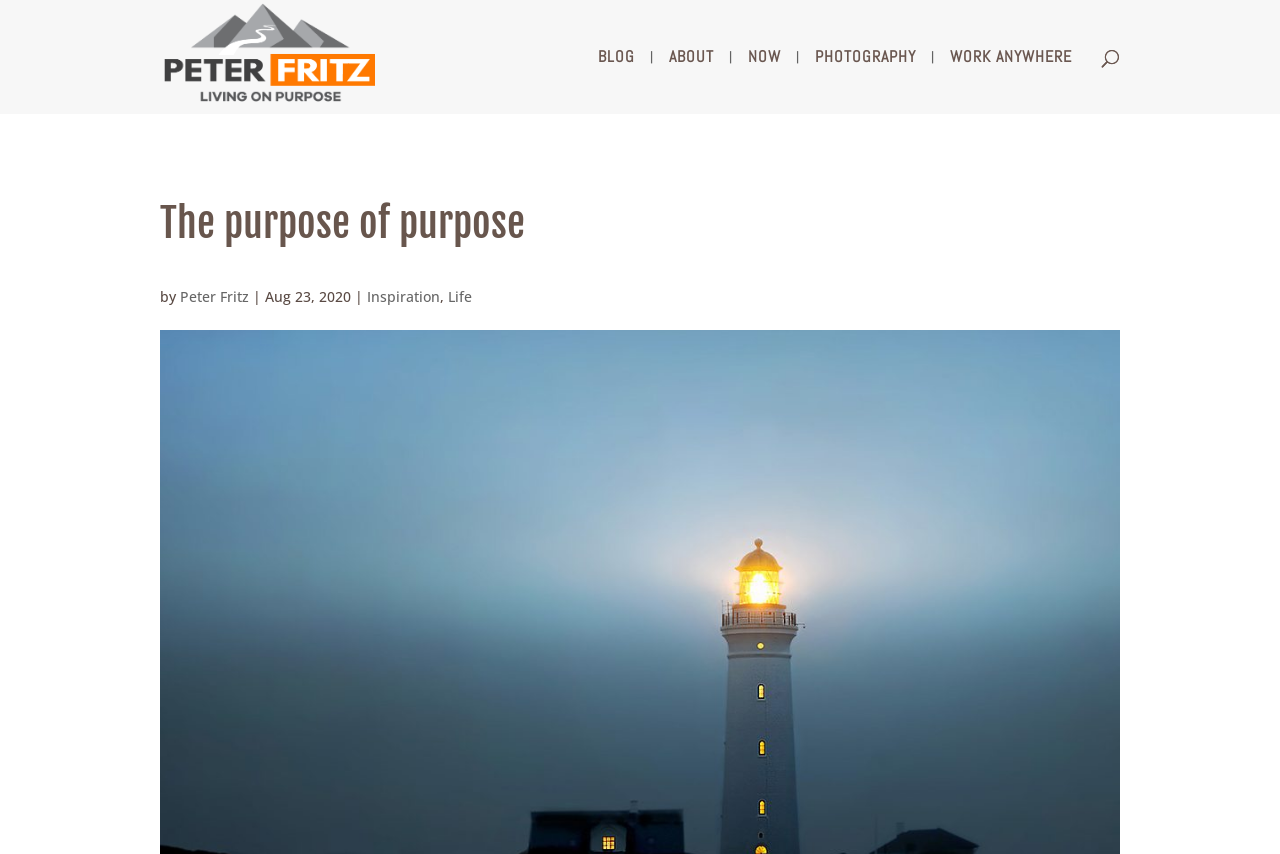Please identify the bounding box coordinates of the clickable area that will allow you to execute the instruction: "go to the blog page".

[0.467, 0.059, 0.496, 0.133]